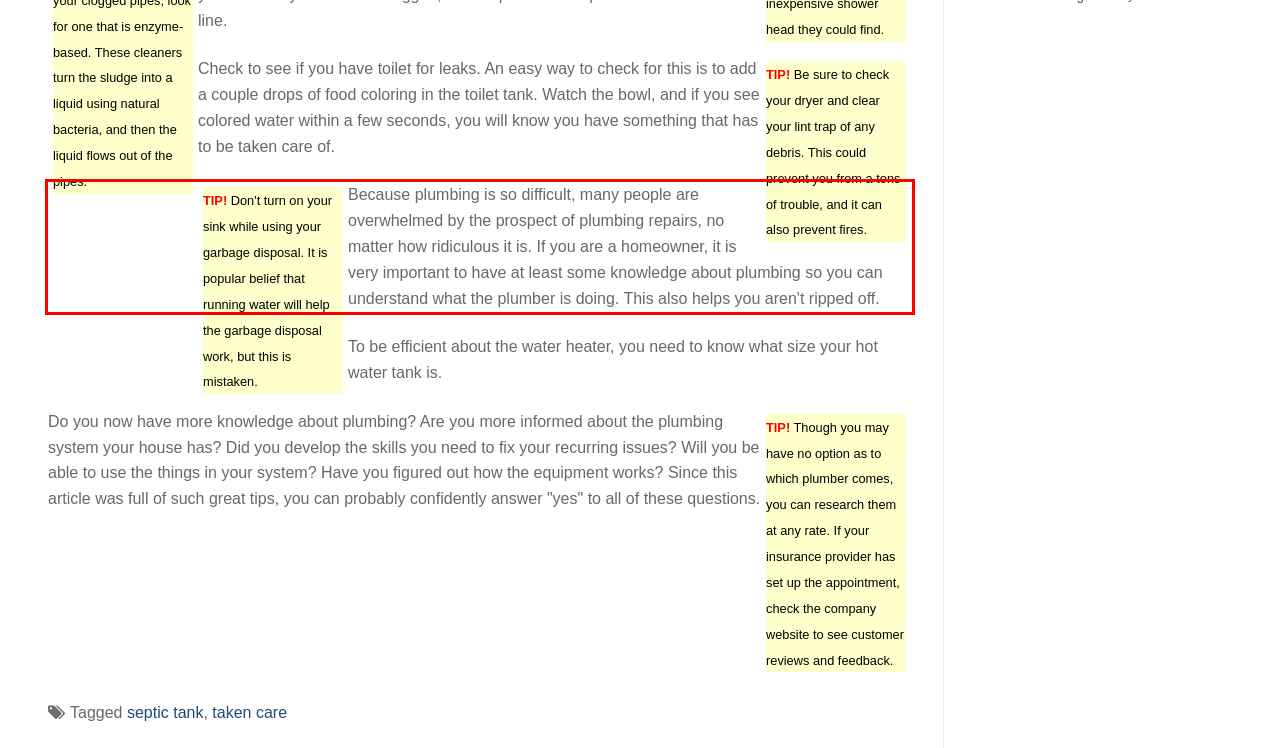Please examine the webpage screenshot containing a red bounding box and use OCR to recognize and output the text inside the red bounding box.

Because plumbing is so difficult, many people are overwhelmed by the prospect of plumbing repairs, no matter how ridiculous it is. If you are a homeowner, it is very important to have at least some knowledge about plumbing so you can understand what the plumber is doing. This also helps you aren't ripped off.